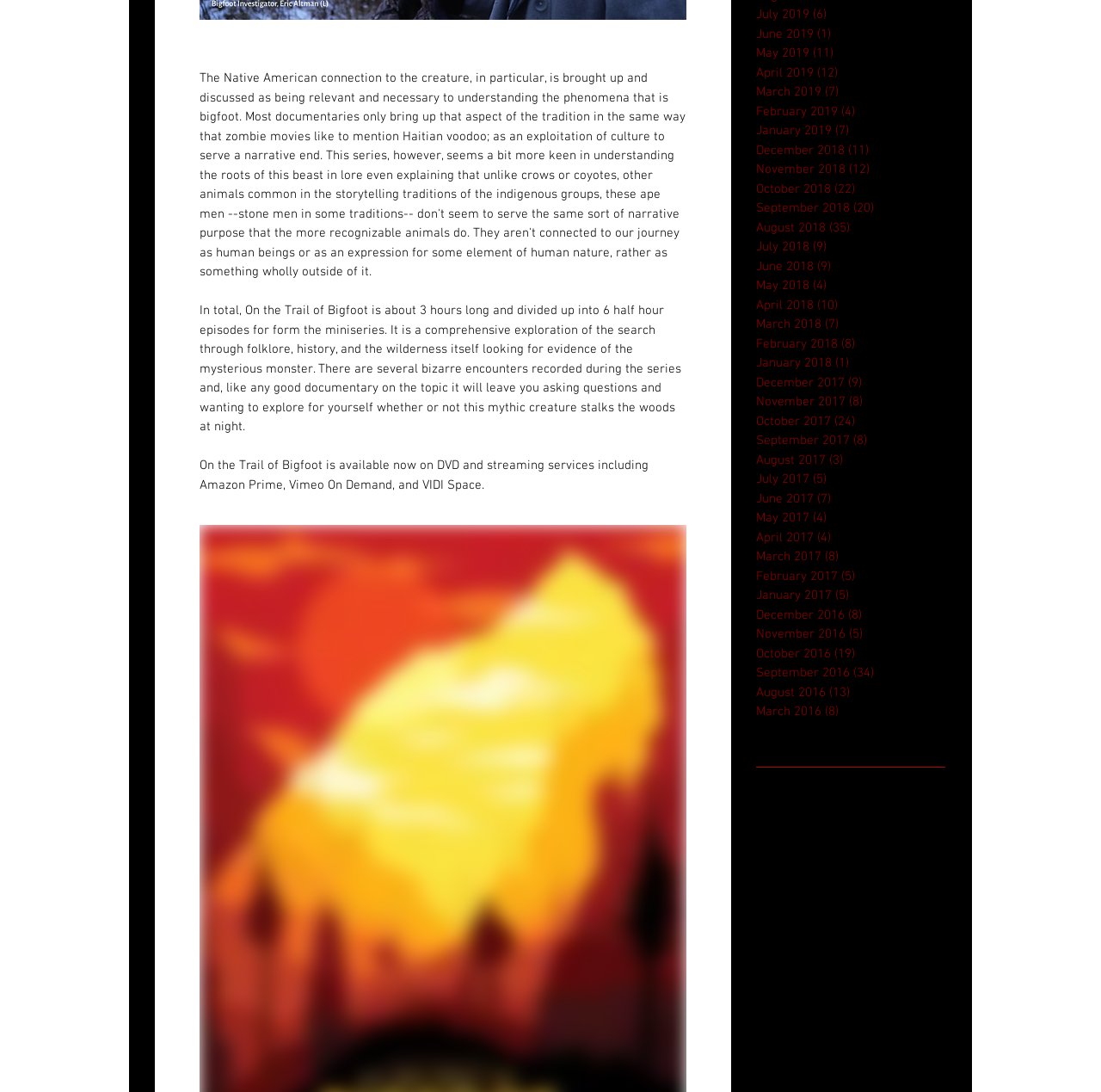Determine the bounding box coordinates of the clickable region to execute the instruction: "View July 2019 posts". The coordinates should be four float numbers between 0 and 1, denoted as [left, top, right, bottom].

[0.687, 0.005, 0.851, 0.022]